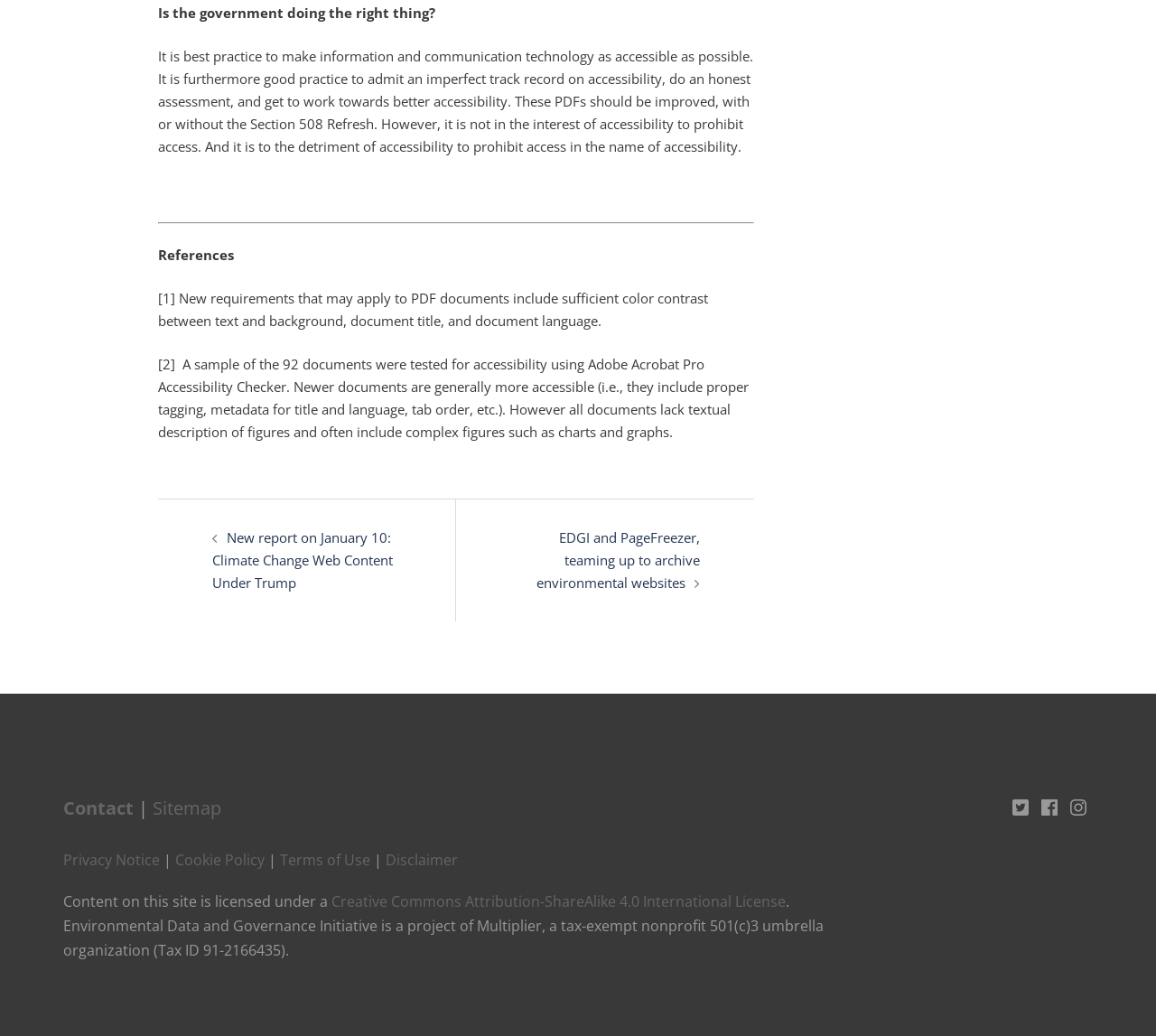Refer to the screenshot and give an in-depth answer to this question: What is the title of the section below the horizontal separator?

The horizontal separator is located below the first paragraph, and the section below it starts with the title 'References'. This title indicates that the section is providing references or sources related to the topic.